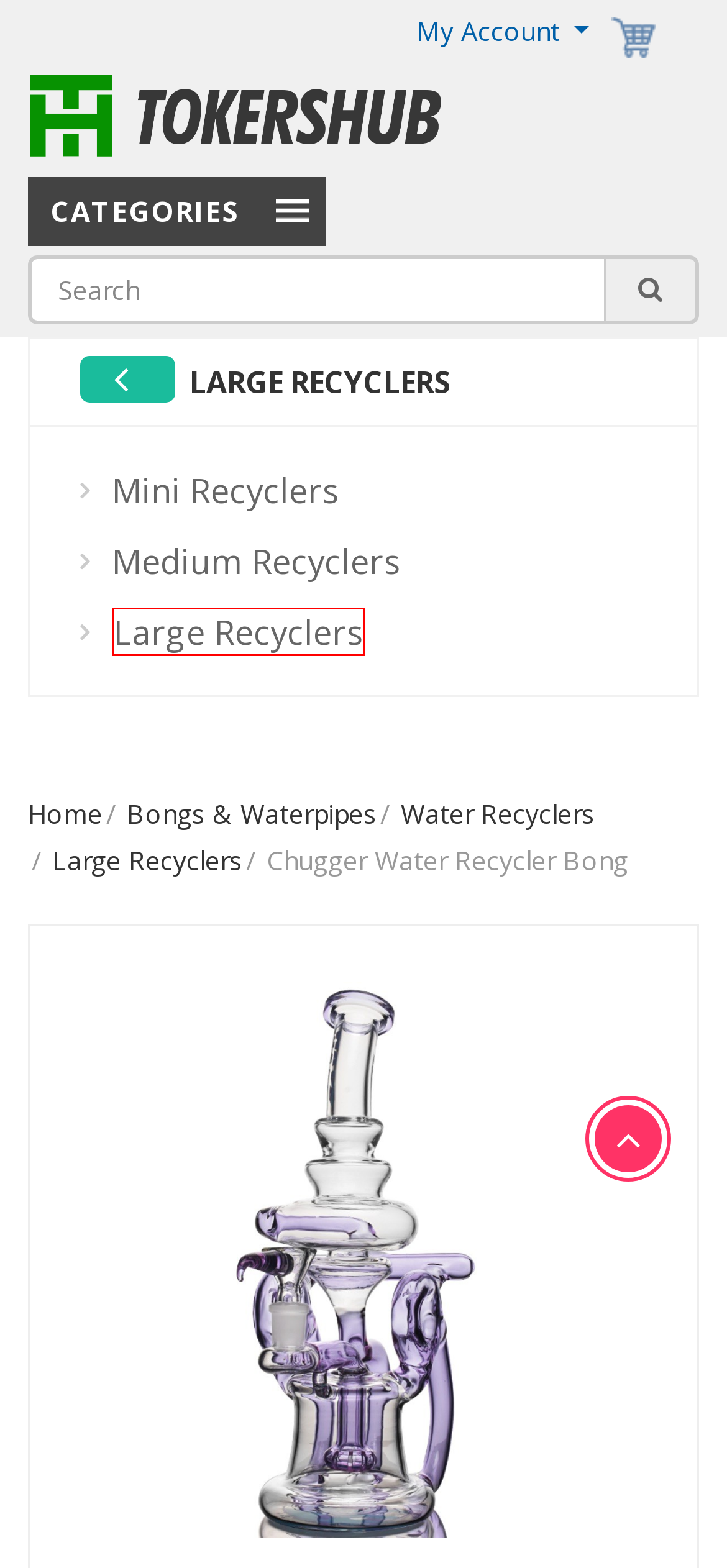Please identify the bounding box coordinates of where to click in order to follow the instruction: "Search for a product".

[0.038, 0.162, 0.833, 0.206]